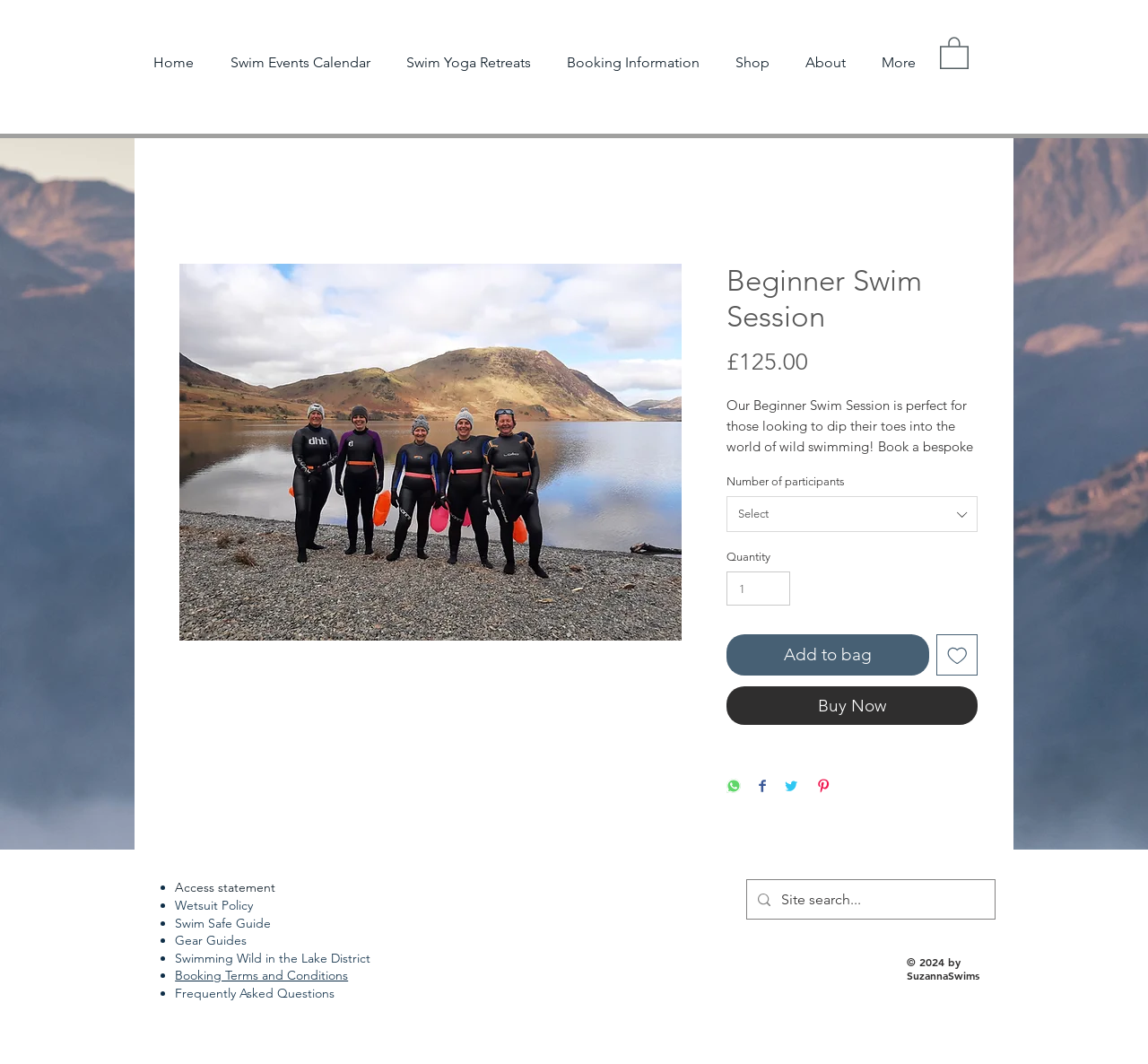Based on the description "Booking Information", find the bounding box of the specified UI element.

[0.478, 0.035, 0.625, 0.083]